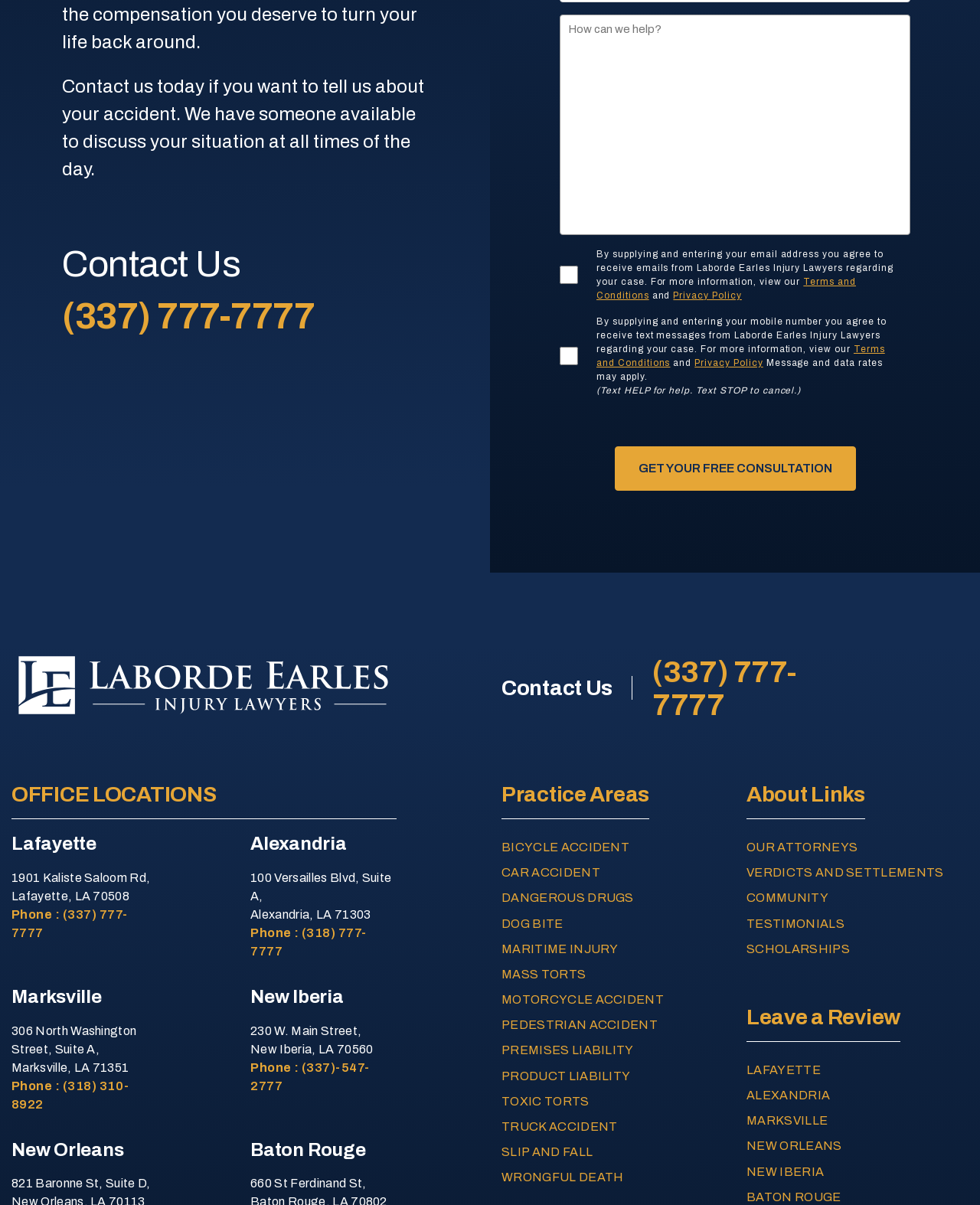Please predict the bounding box coordinates of the element's region where a click is necessary to complete the following instruction: "Check the 'Email Opt In' checkbox". The coordinates should be represented by four float numbers between 0 and 1, i.e., [left, top, right, bottom].

[0.571, 0.21, 0.59, 0.246]